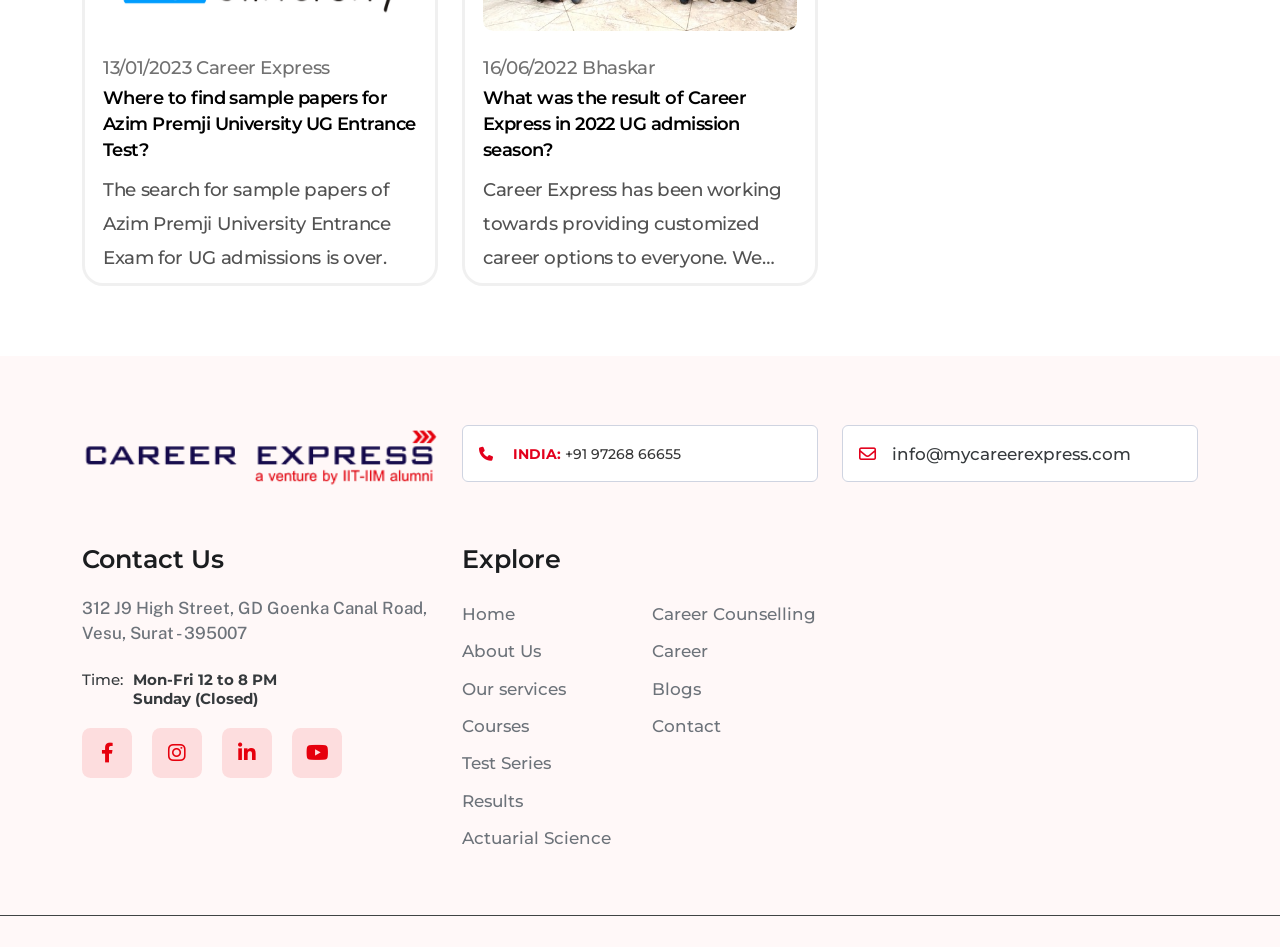Identify the bounding box coordinates of the area you need to click to perform the following instruction: "Click the 'Contact Us' heading".

[0.064, 0.572, 0.342, 0.608]